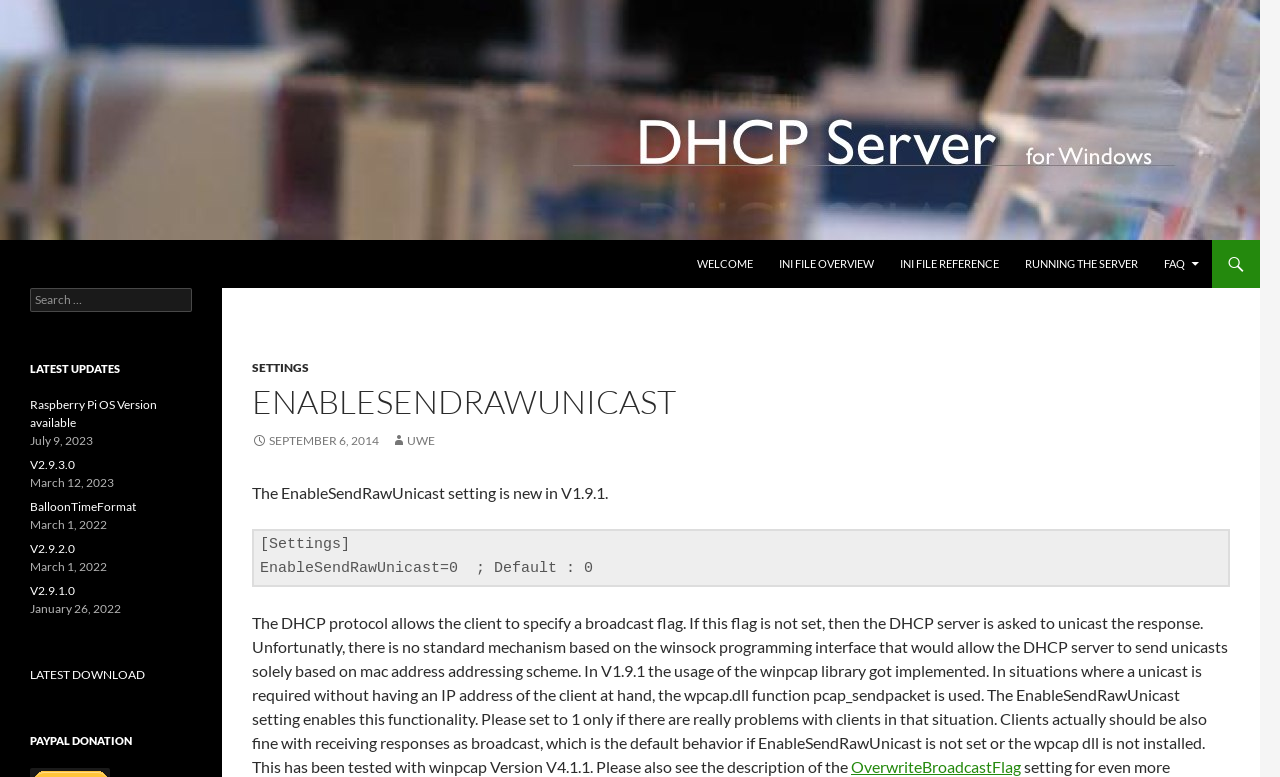How many links are there in the LATEST UPDATES section?
Could you answer the question in a detailed manner, providing as much information as possible?

The LATEST UPDATES section contains links to 'Raspberry Pi OS Version available', 'V2.9.3.0', 'BalloonTimeFormat', 'V2.9.2.0', and 'V2.9.1.0', which makes a total of 5 links.